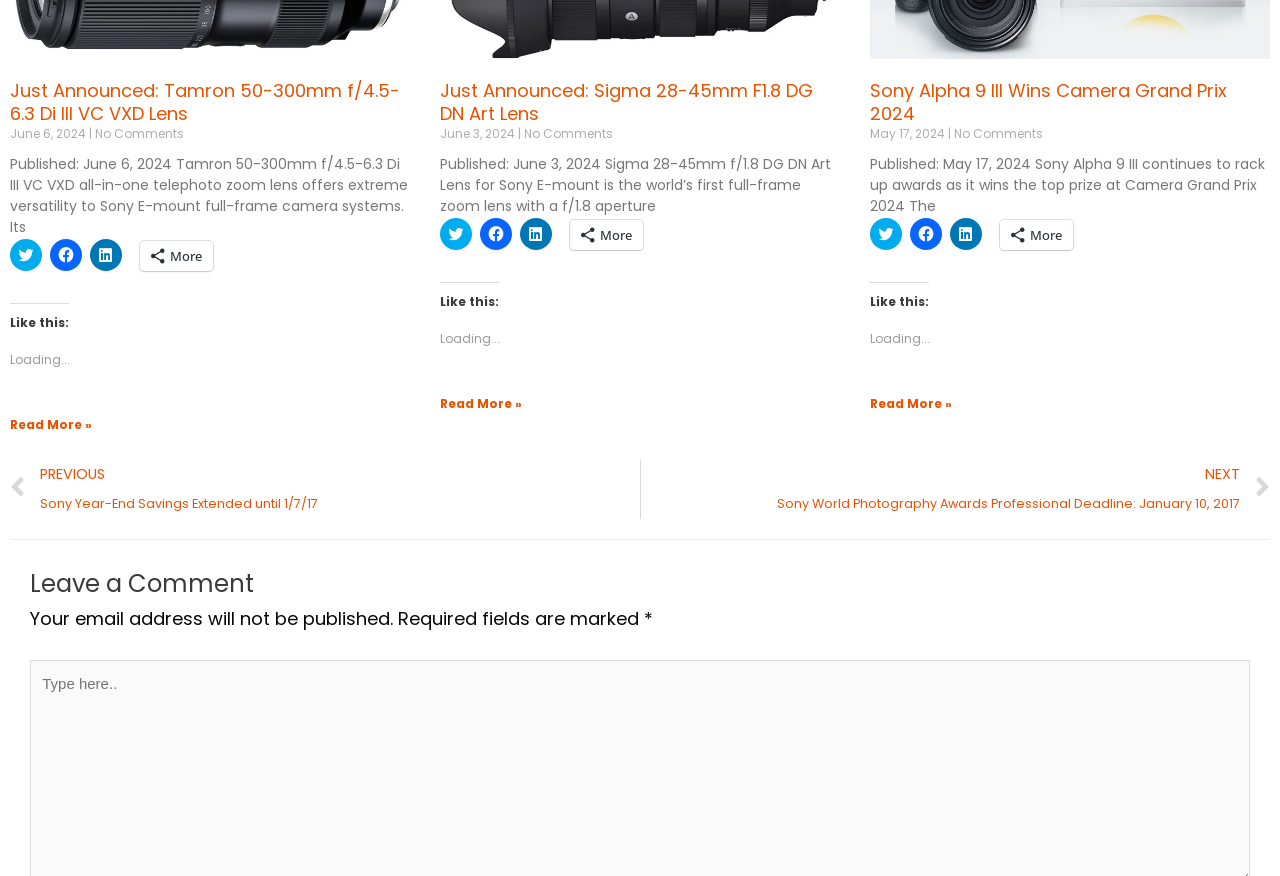Determine the bounding box coordinates of the clickable region to follow the instruction: "Click to go to the previous page".

[0.008, 0.525, 0.5, 0.592]